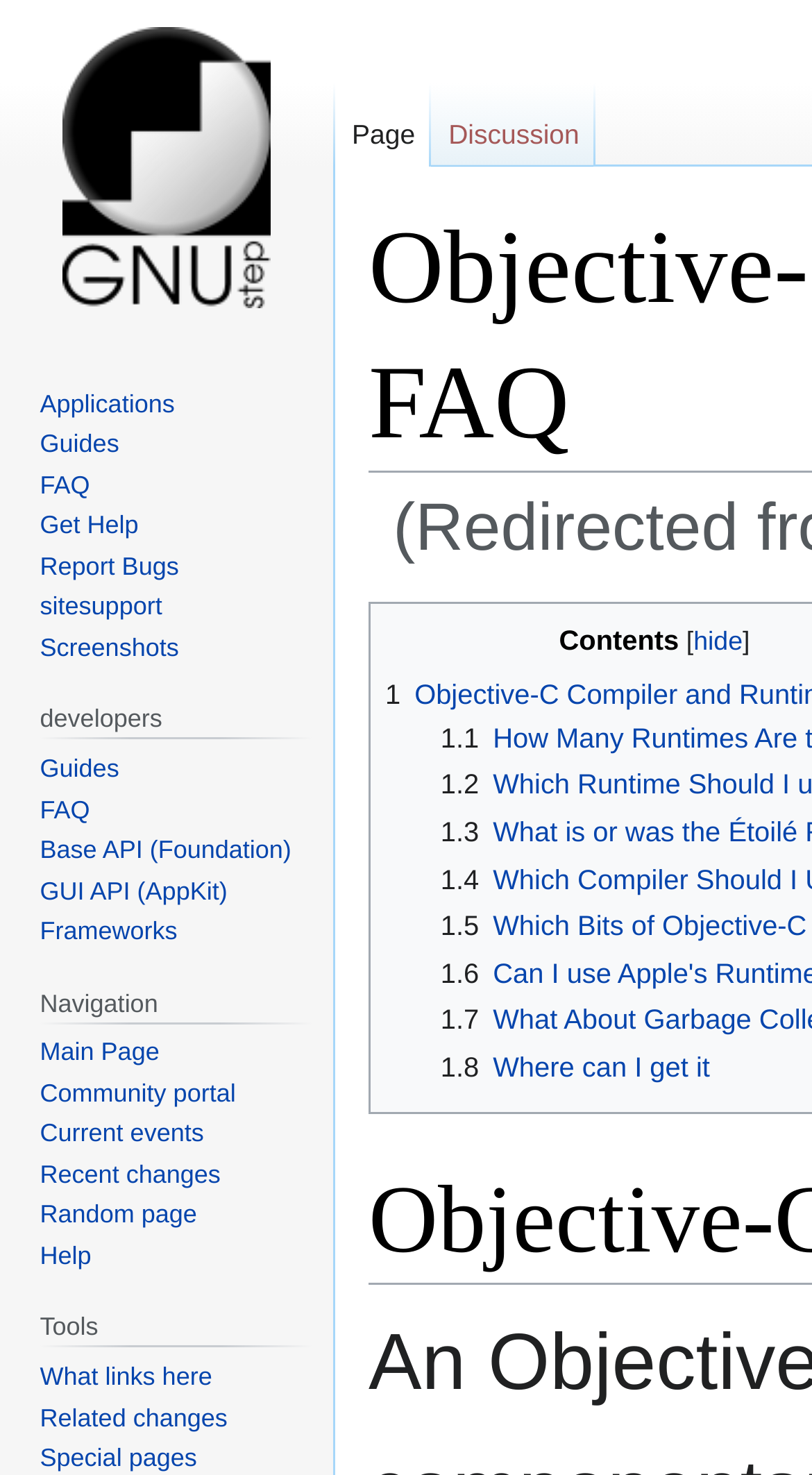Give a concise answer of one word or phrase to the question: 
What type of information can be found in the 'FAQ' section?

Objective-C Compiler and Runtime